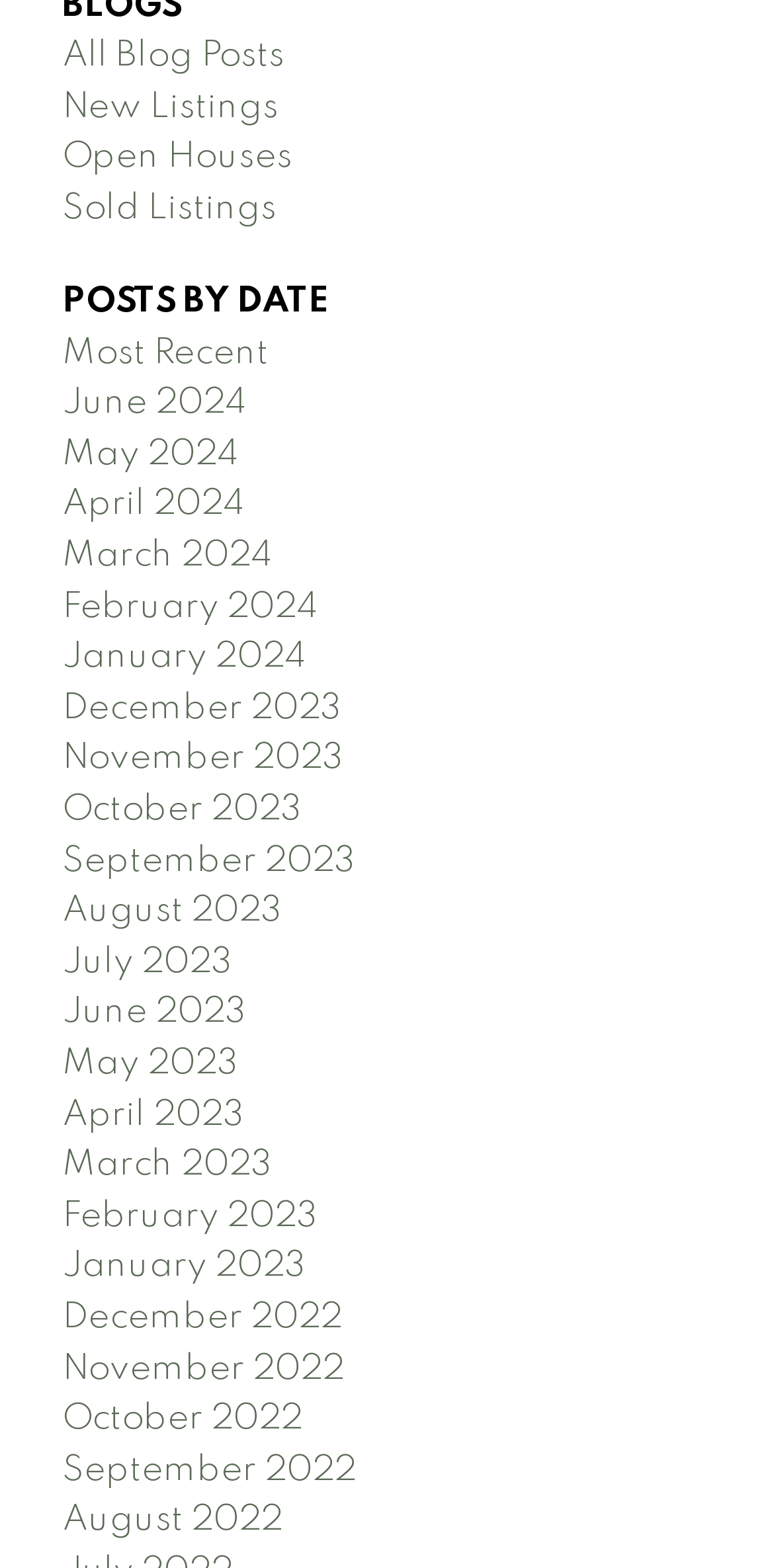Determine the bounding box coordinates for the clickable element required to fulfill the instruction: "Explore open houses". Provide the coordinates as four float numbers between 0 and 1, i.e., [left, top, right, bottom].

[0.08, 0.089, 0.377, 0.112]